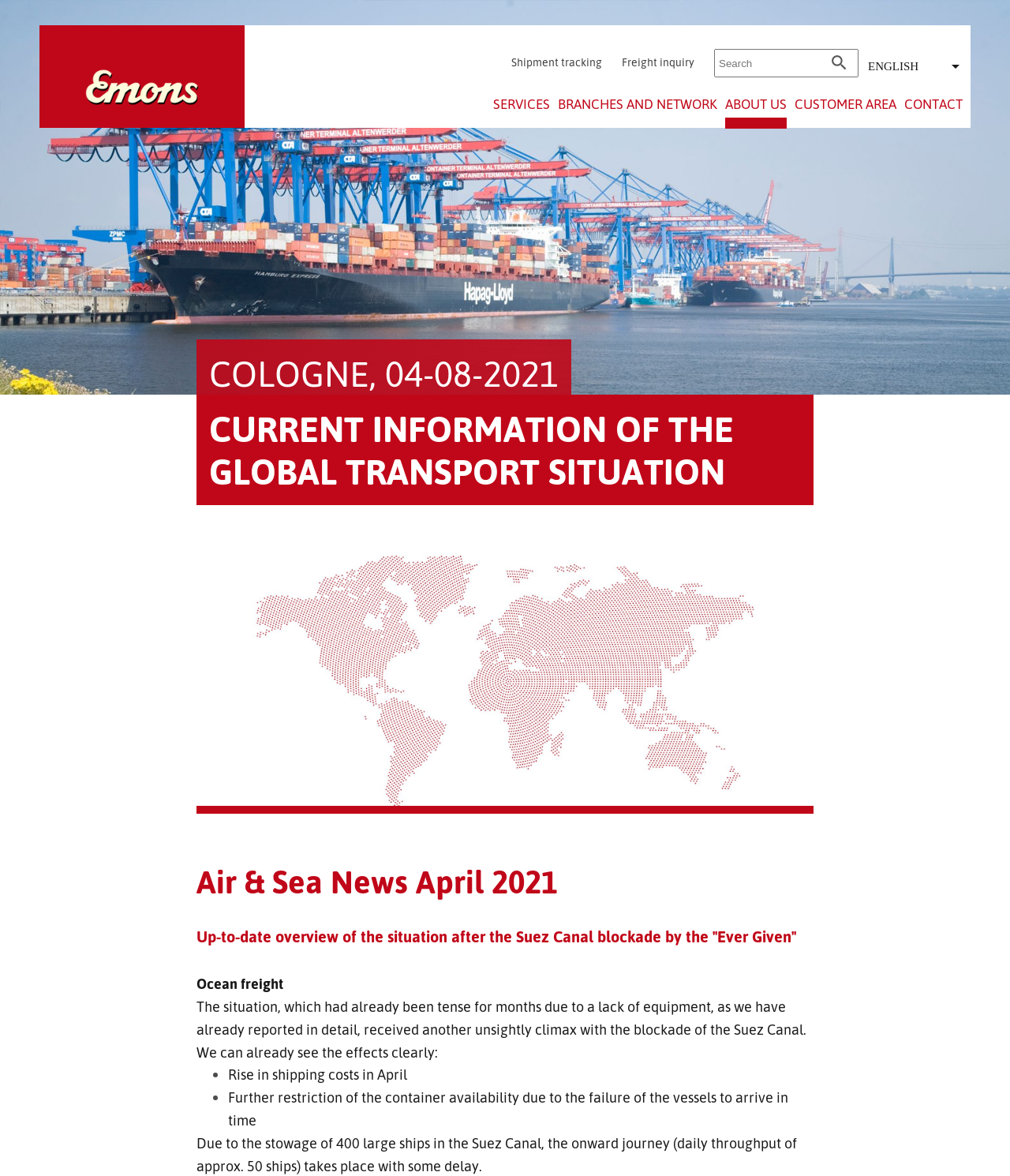Please identify the coordinates of the bounding box for the clickable region that will accomplish this instruction: "view privacy policy".

[0.156, 0.464, 0.243, 0.478]